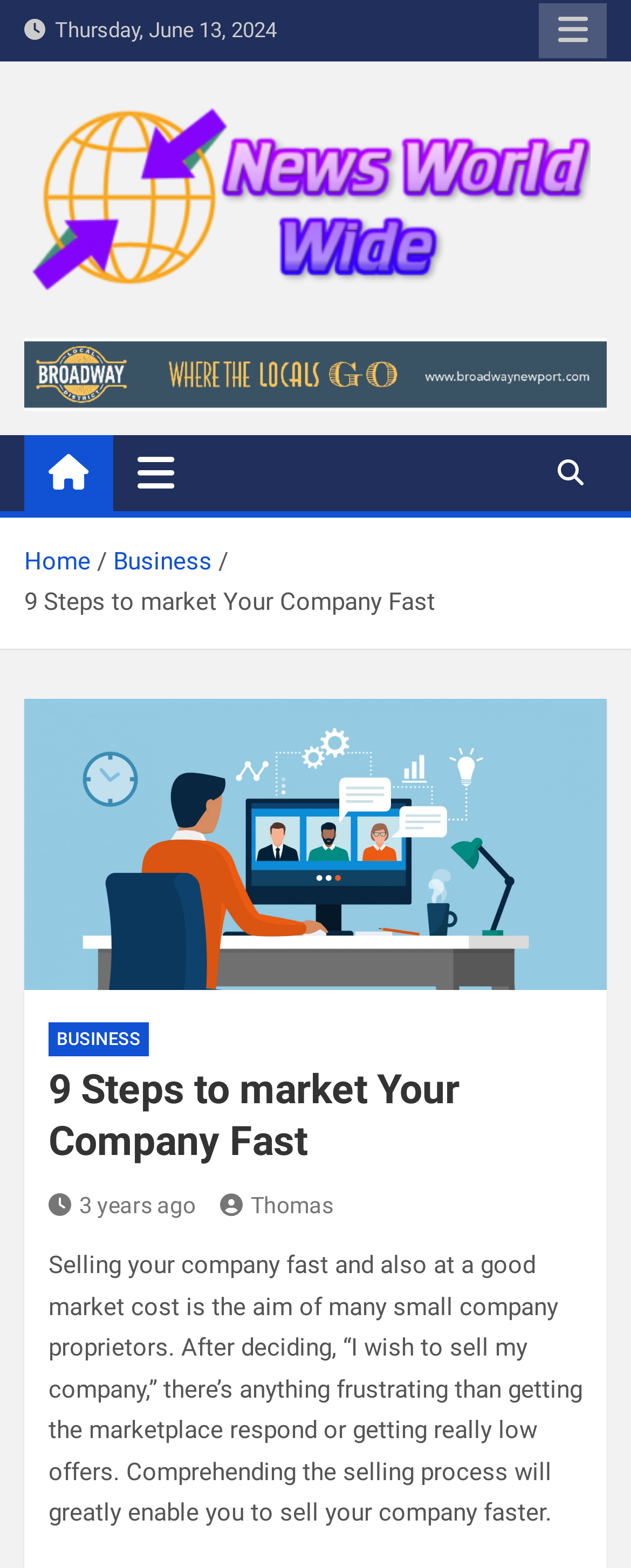Find the bounding box coordinates of the clickable area that will achieve the following instruction: "Toggle navigation".

[0.179, 0.277, 0.315, 0.325]